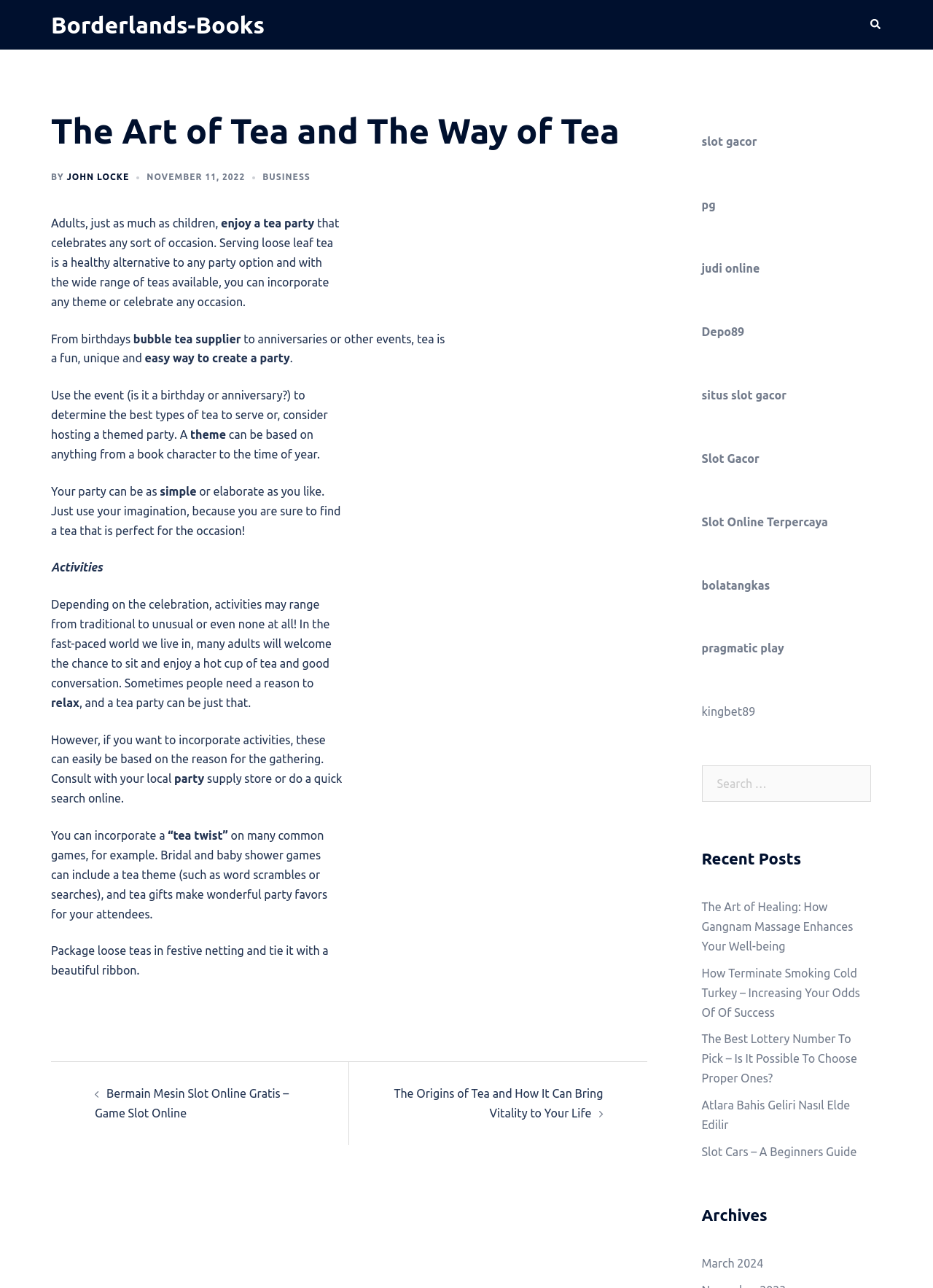Highlight the bounding box coordinates of the element you need to click to perform the following instruction: "Read the article 'The Art of Tea and The Way of Tea'."

[0.055, 0.086, 0.693, 0.79]